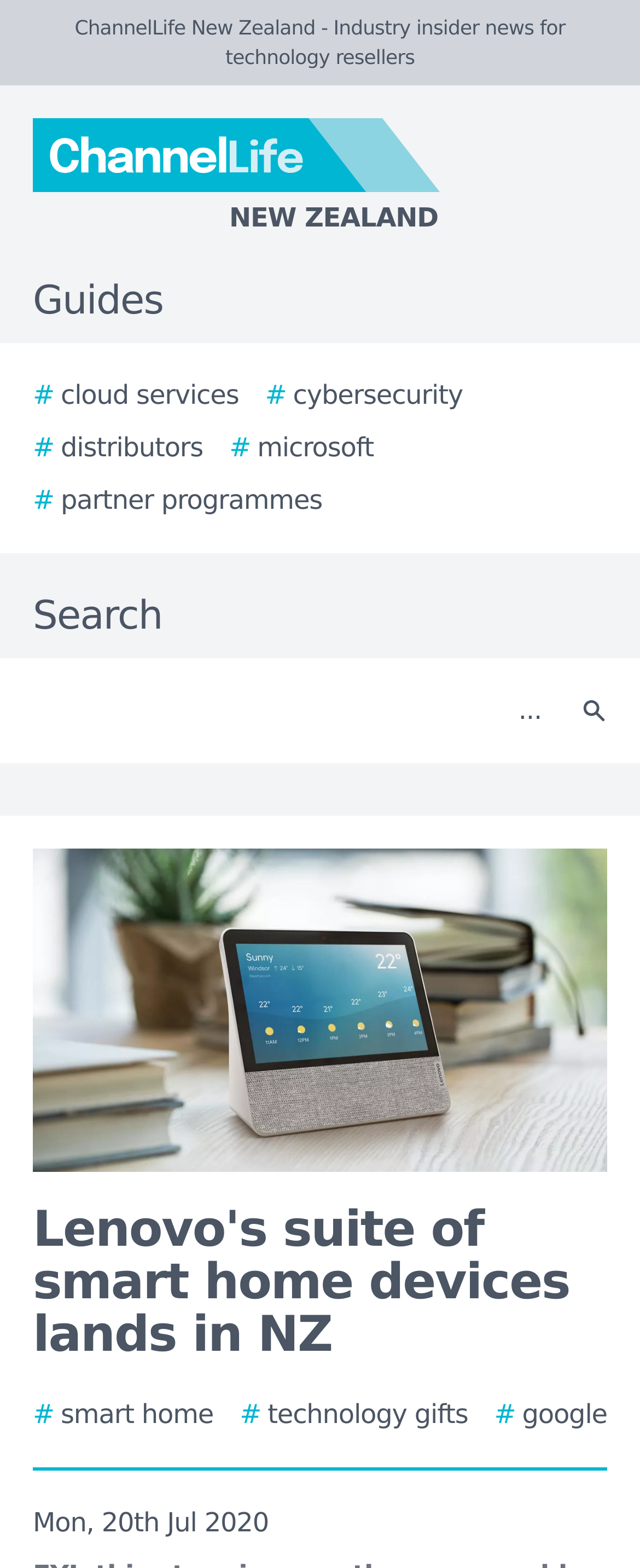Please indicate the bounding box coordinates of the element's region to be clicked to achieve the instruction: "Search for something". Provide the coordinates as four float numbers between 0 and 1, i.e., [left, top, right, bottom].

[0.021, 0.428, 0.877, 0.478]